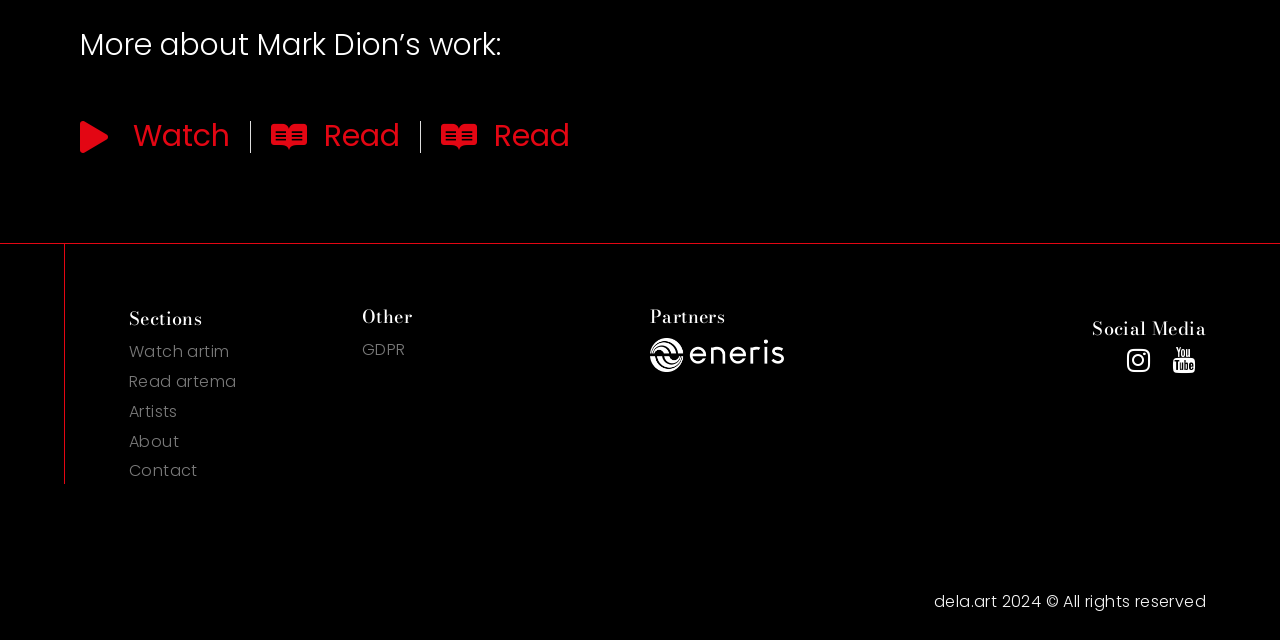Provide a one-word or one-phrase answer to the question:
How many links are under the 'Sections' heading?

4